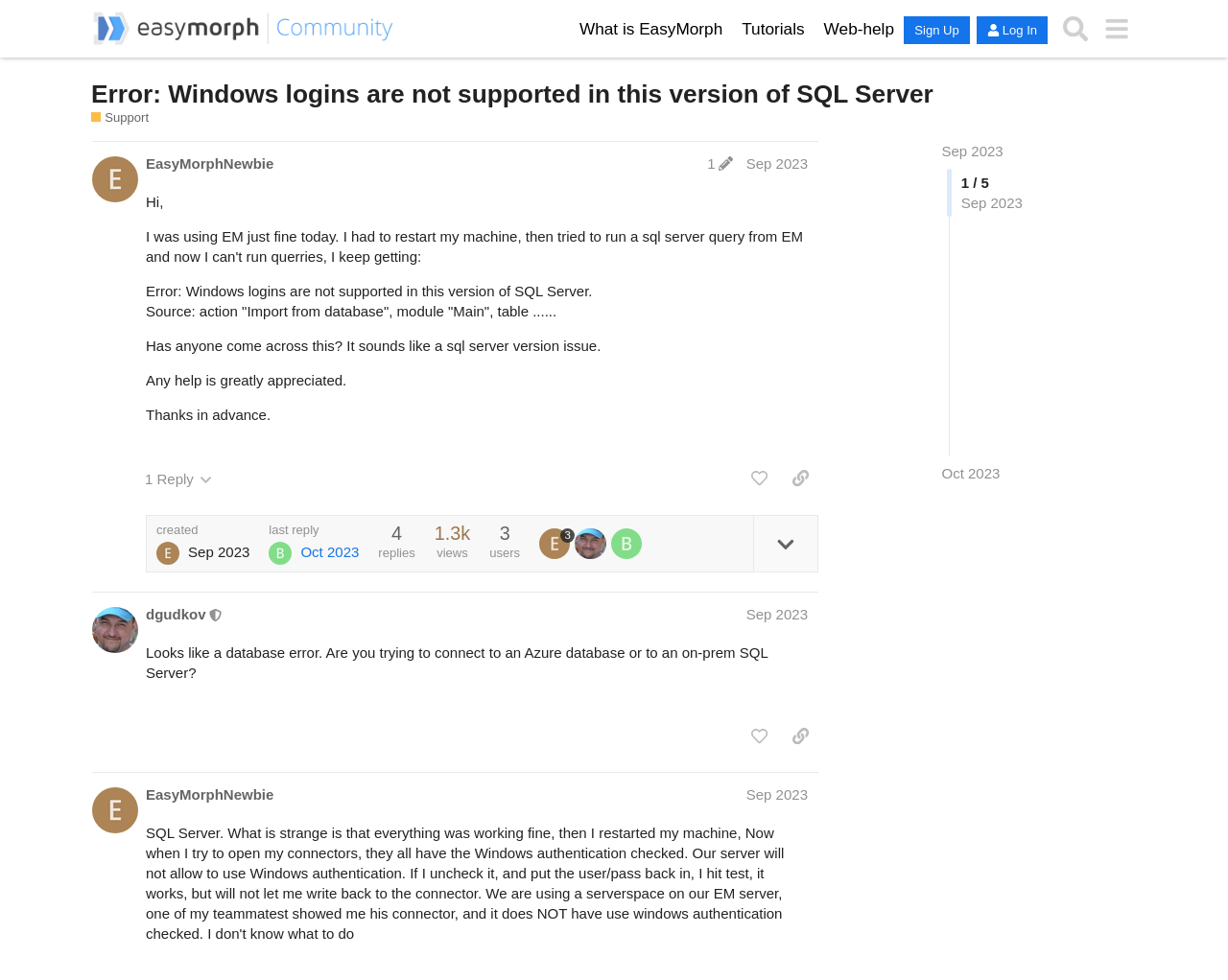Can you show the bounding box coordinates of the region to click on to complete the task described in the instruction: "Like the post by 'dgudkov'"?

[0.604, 0.734, 0.633, 0.768]